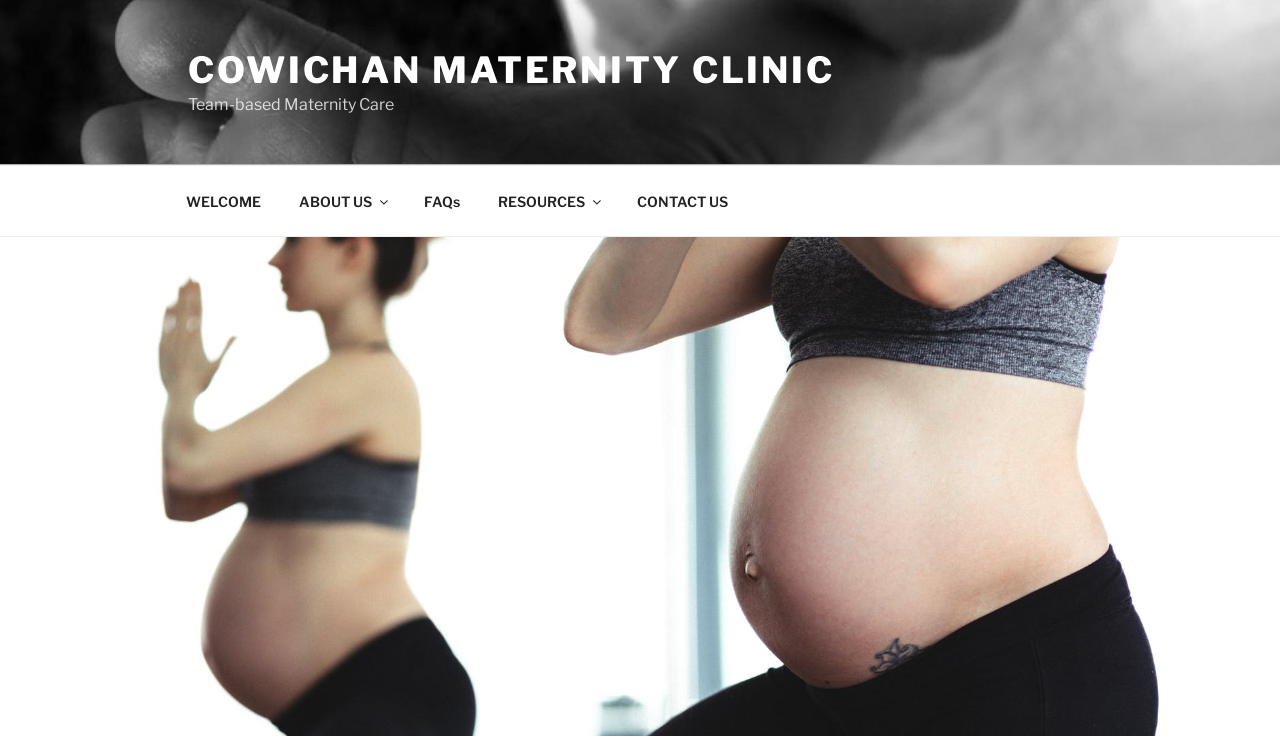Based on the image, provide a detailed response to the question:
What is the name of the clinic?

I found the answer by looking at the link element with the text 'COWICHAN MATERNITY CLINIC' which is a prominent element on the webpage, suggesting that it is the name of the clinic.